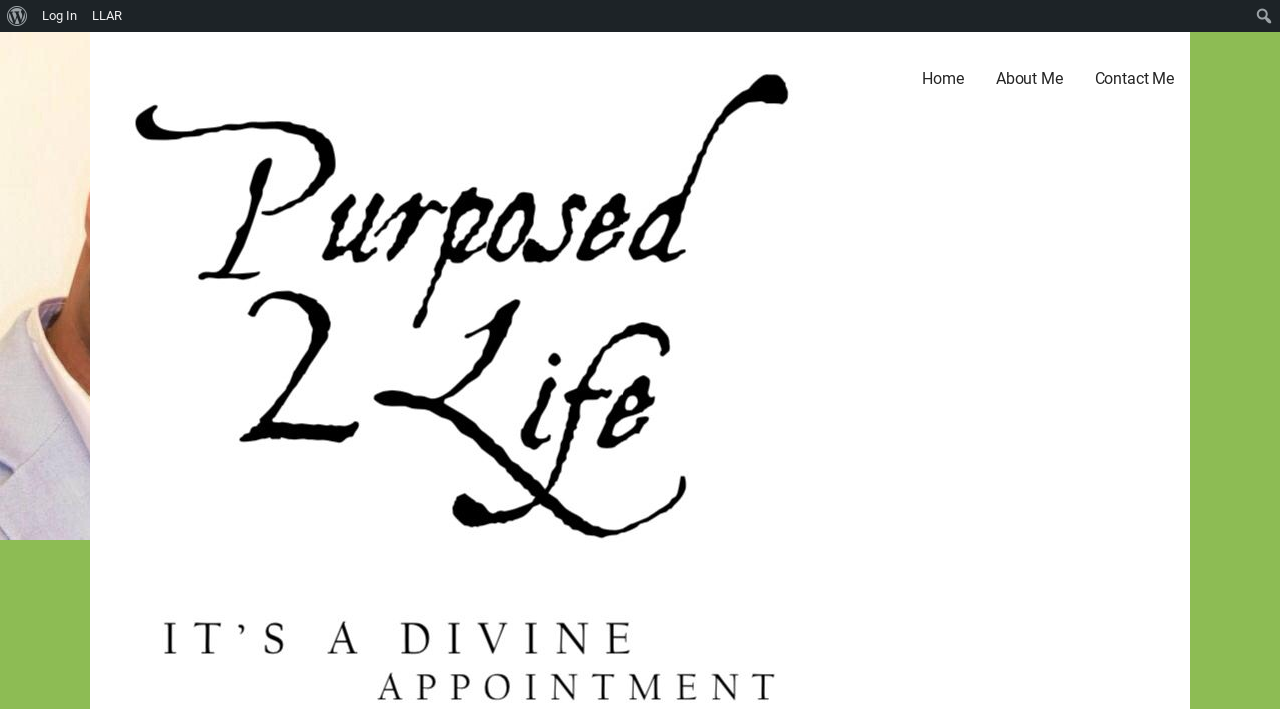What is the purpose of the search box?
Observe the image and answer the question with a one-word or short phrase response.

To search the website